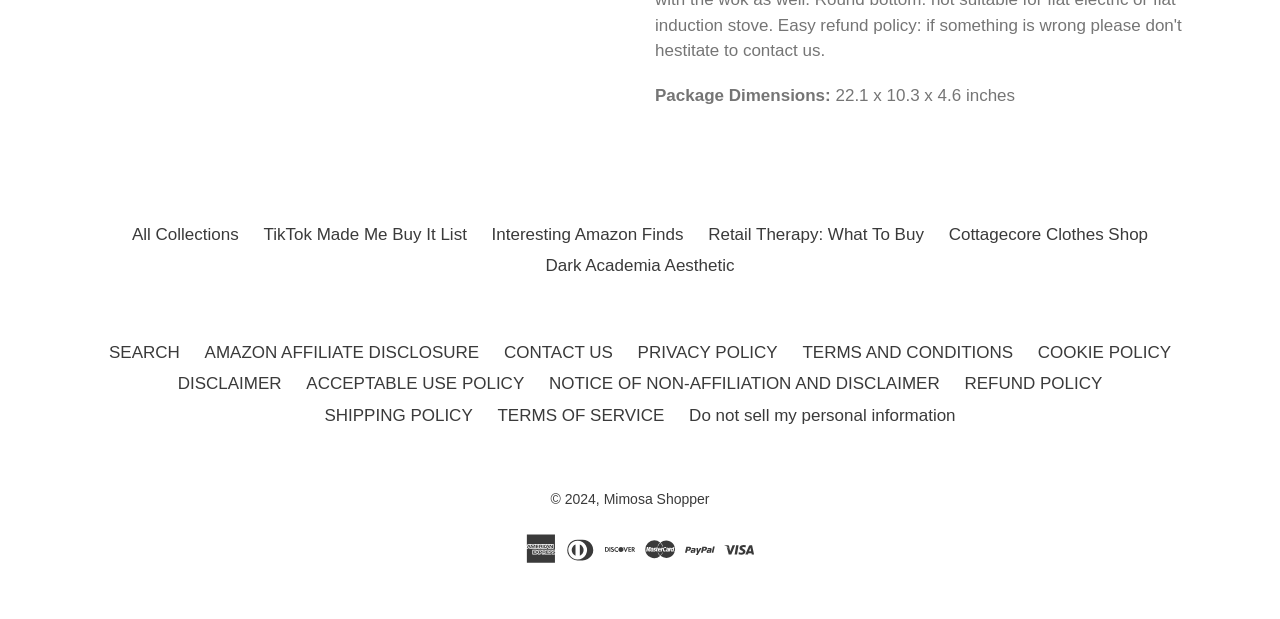Pinpoint the bounding box coordinates of the clickable element needed to complete the instruction: "go to CONTACT US". The coordinates should be provided as four float numbers between 0 and 1: [left, top, right, bottom].

[0.394, 0.553, 0.479, 0.584]